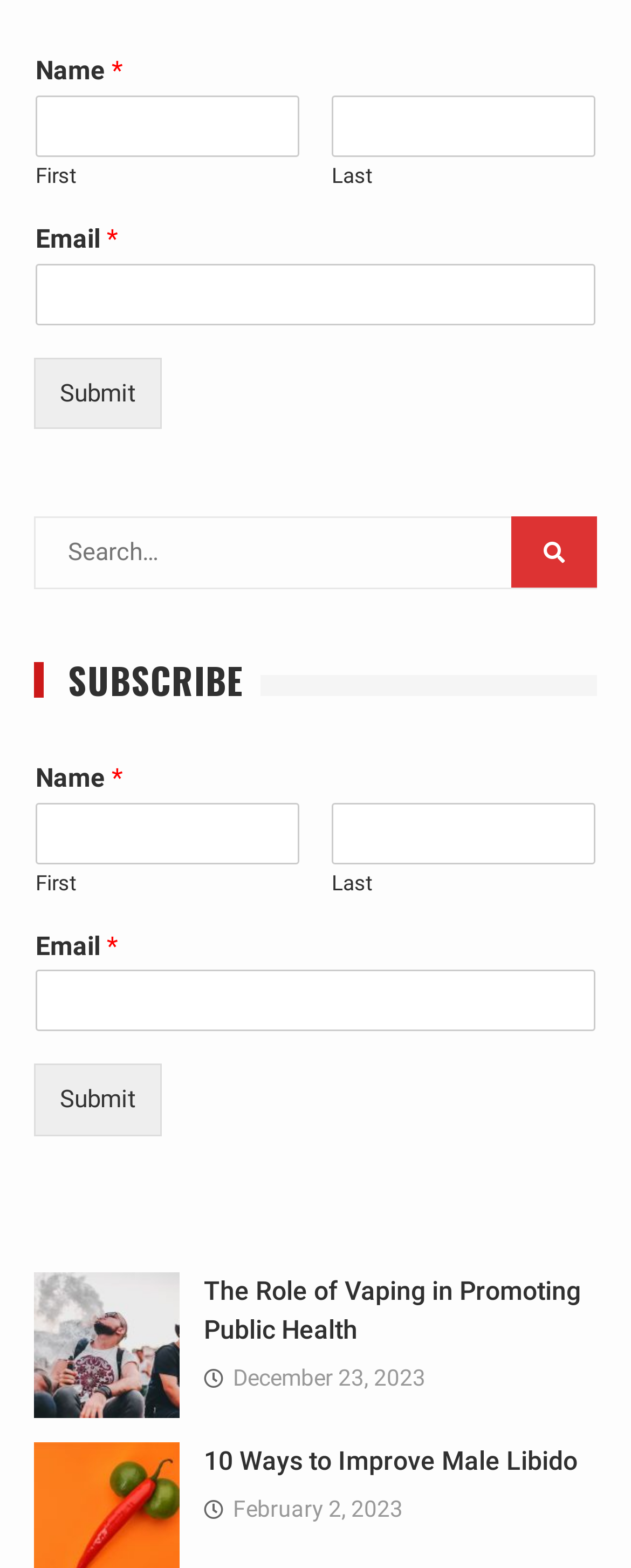What is the purpose of the first textbox?
Provide a detailed and well-explained answer to the question.

The first textbox is labeled as 'Name * First Name * First' and is required, indicating that it is used to enter the user's first name.